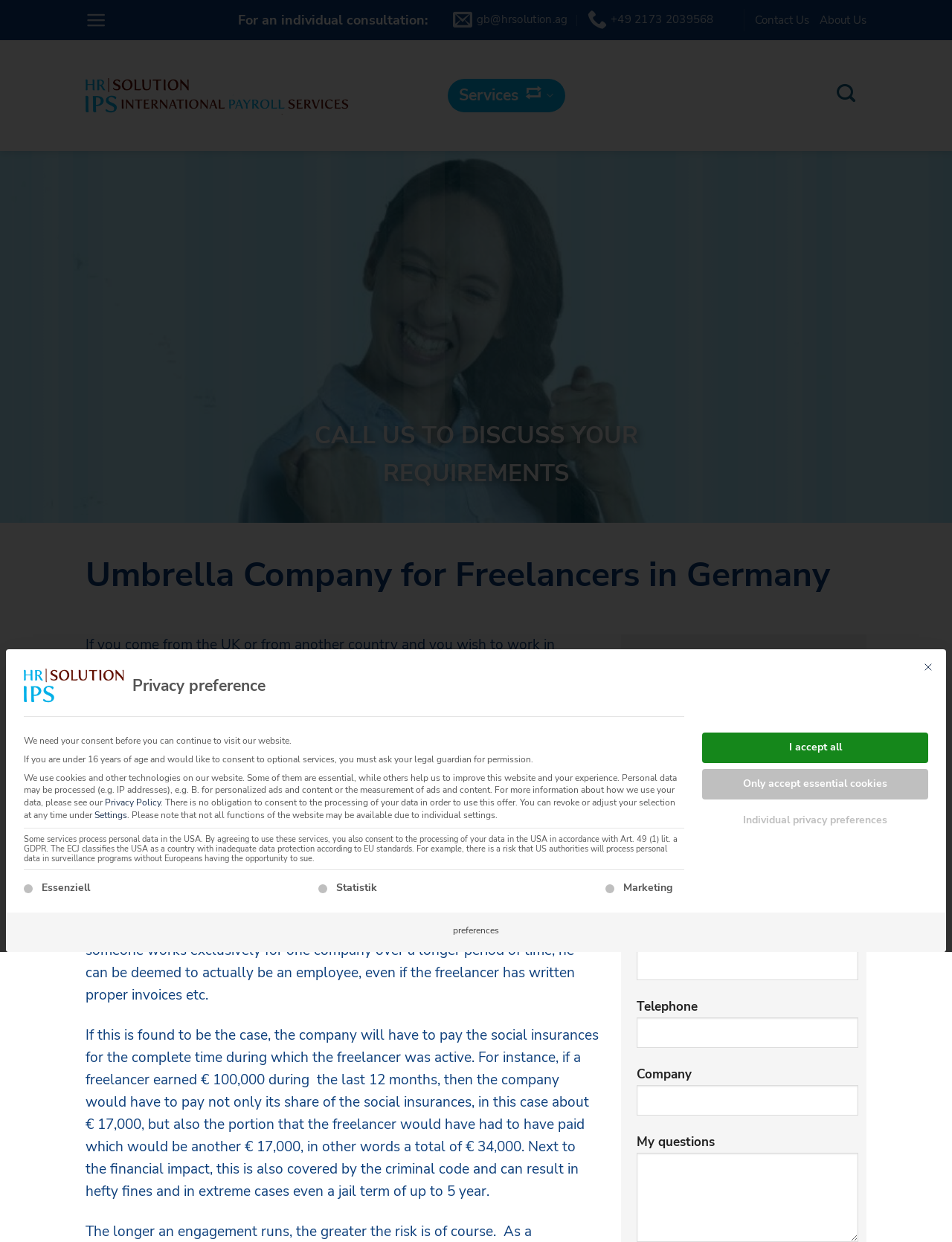Please identify the bounding box coordinates of the clickable region that I should interact with to perform the following instruction: "Click the 'Services' link". The coordinates should be expressed as four float numbers between 0 and 1, i.e., [left, top, right, bottom].

[0.47, 0.063, 0.594, 0.09]